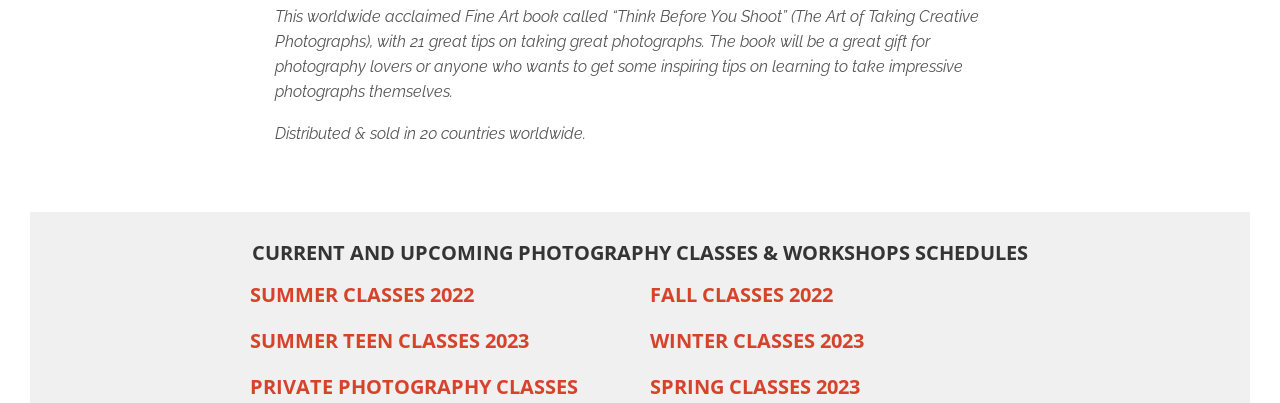Predict the bounding box of the UI element based on this description: "Summer Teen Classes 2023".

[0.195, 0.527, 0.413, 0.594]